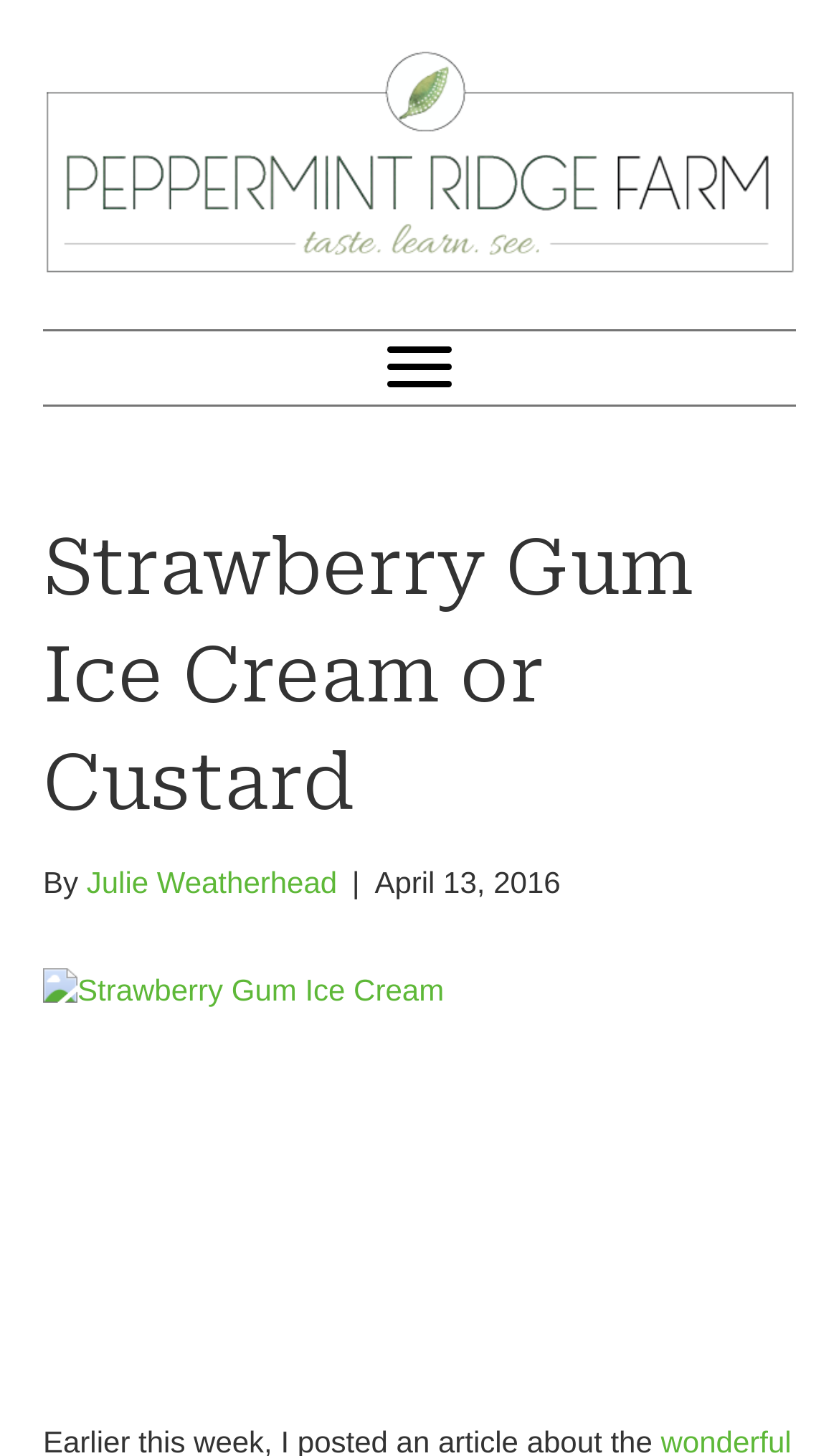What is the date of the blog post?
Look at the image and construct a detailed response to the question.

The date of the blog post is mentioned in the text 'April 13, 2016' which is located below the heading.